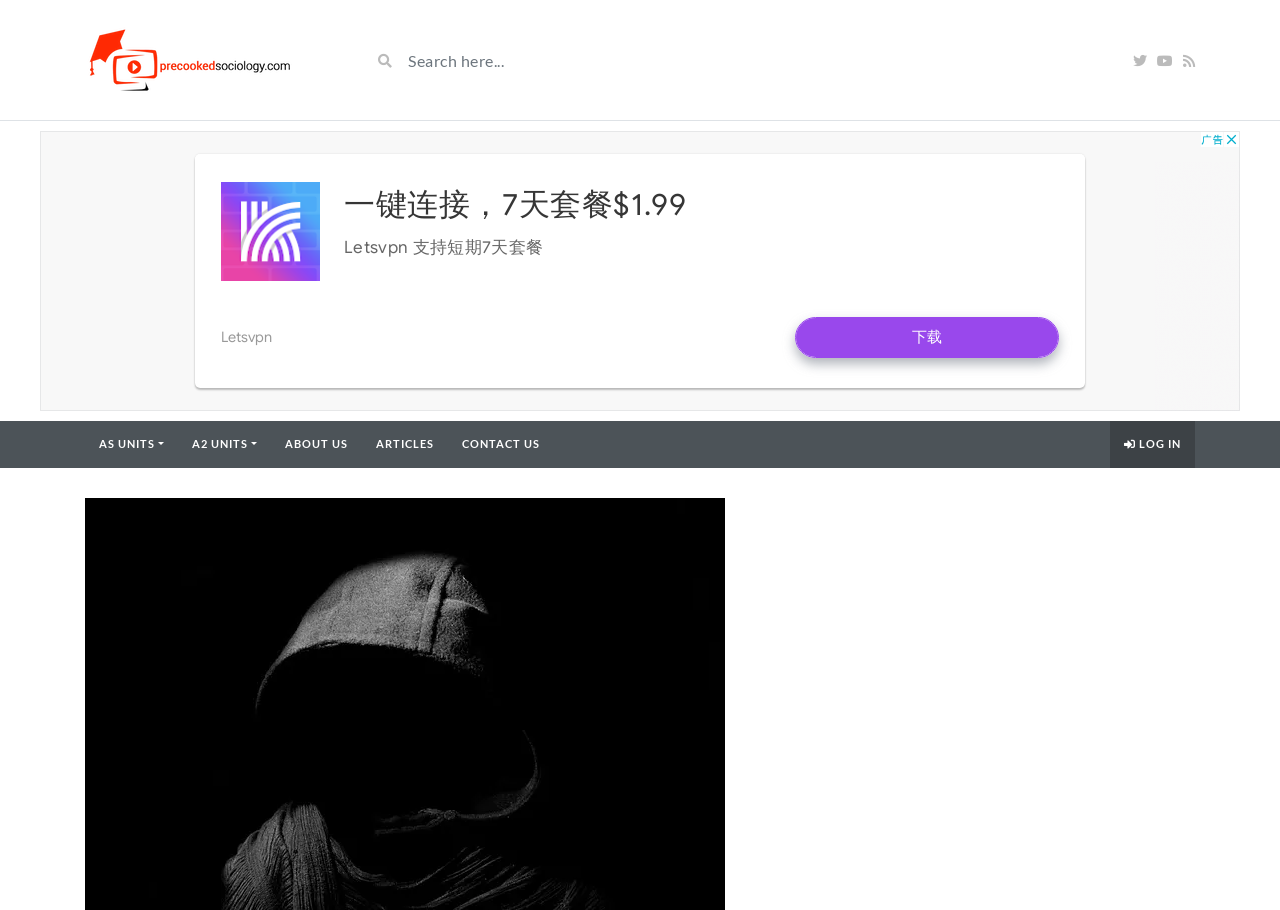Given the element description, predict the bounding box coordinates in the format (top-left x, top-left y, bottom-right x, bottom-right y), using floating point numbers between 0 and 1: Contact Us

[0.35, 0.463, 0.432, 0.514]